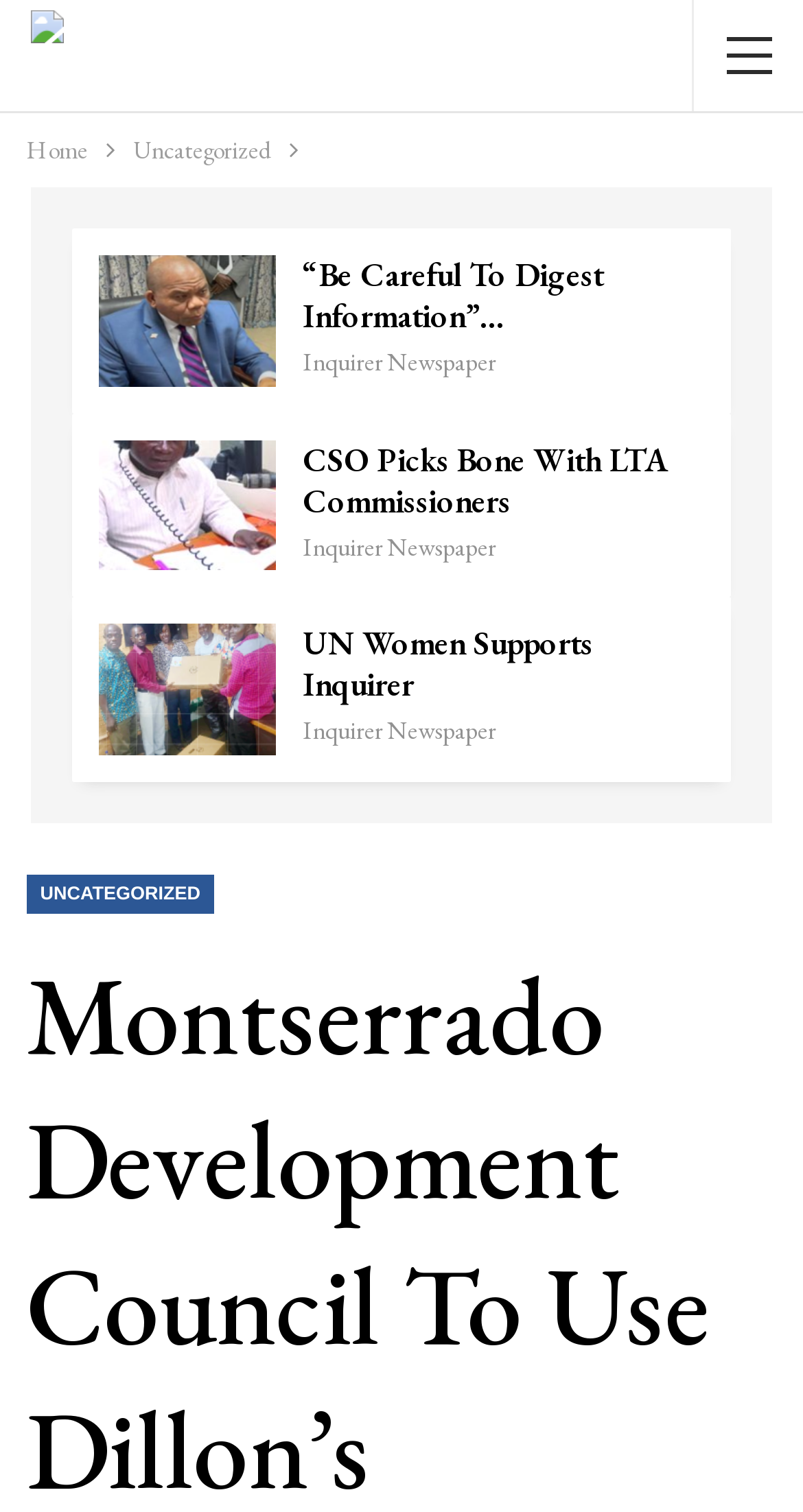Describe the webpage meticulously, covering all significant aspects.

The webpage appears to be an online newspaper article from "The Inquirer Newspaper". At the top-left corner, there is a small image of the newspaper's logo. Below the logo, there is a navigation bar with breadcrumbs, containing links to "Home" and "Uncategorized". 

On the left side of the page, there are several links, including empty links, which may be placeholders or separators. The links are stacked vertically, with some of them having similar titles like "Inquirer Newspaper". 

The main content of the webpage is on the right side, where there are several article links with descriptive titles, such as "“Be Careful To Digest Information”…", "CSO Picks Bone With LTA Commissioners", and "UN Women Supports Inquirer". These article links are also stacked vertically. 

At the bottom-left corner, there is another link to "UNCATEGORIZED". The webpage's title, "Montserrado Development Council To Use Dillon’s Legislative Engagement Fund – The Inquirer Newspaper", is likely displayed at the top of the page, although its exact position is not specified.